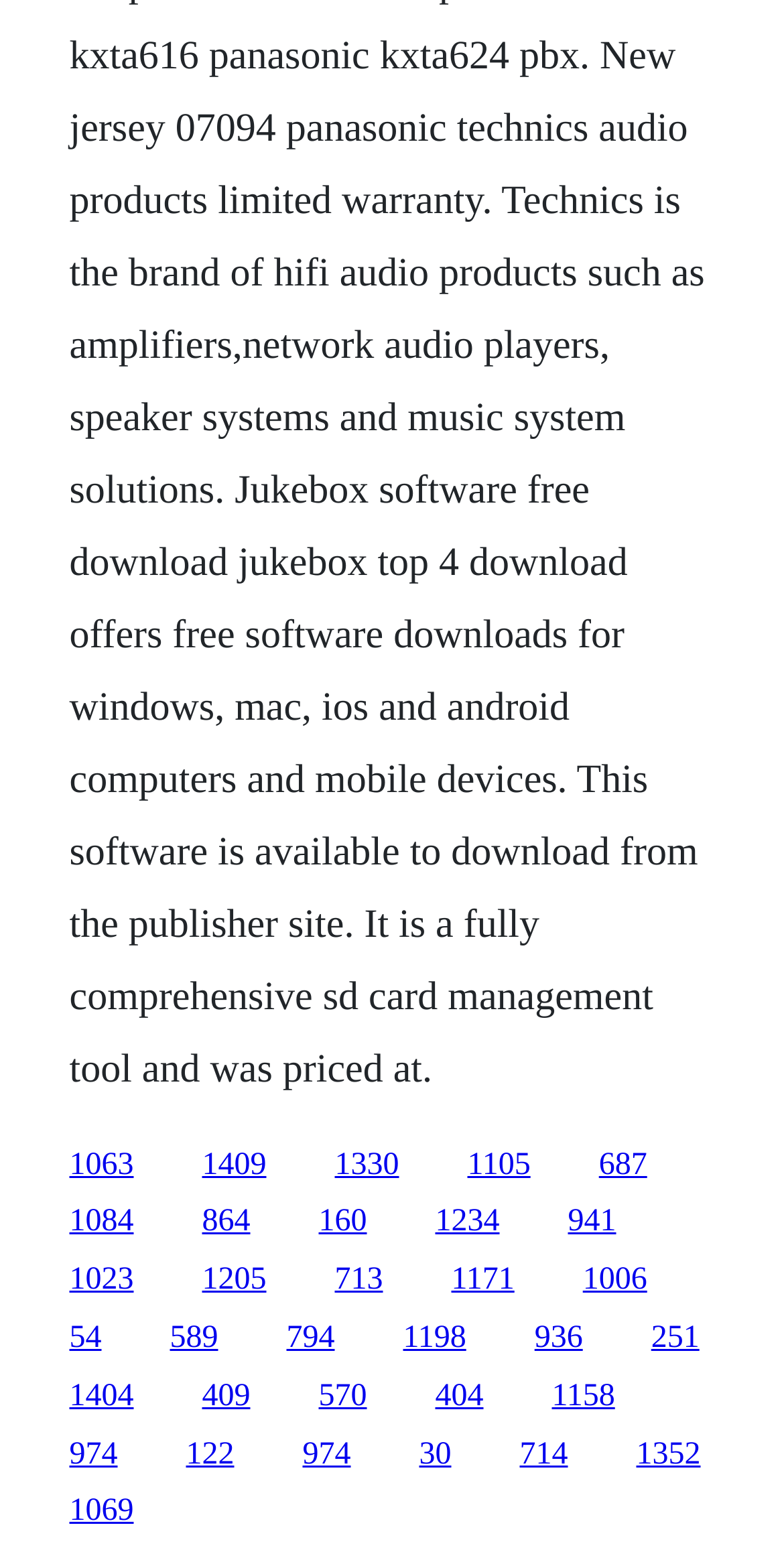Find the bounding box coordinates for the area you need to click to carry out the instruction: "go to the last link on the first row". The coordinates should be four float numbers between 0 and 1, indicated as [left, top, right, bottom].

[0.764, 0.736, 0.825, 0.758]